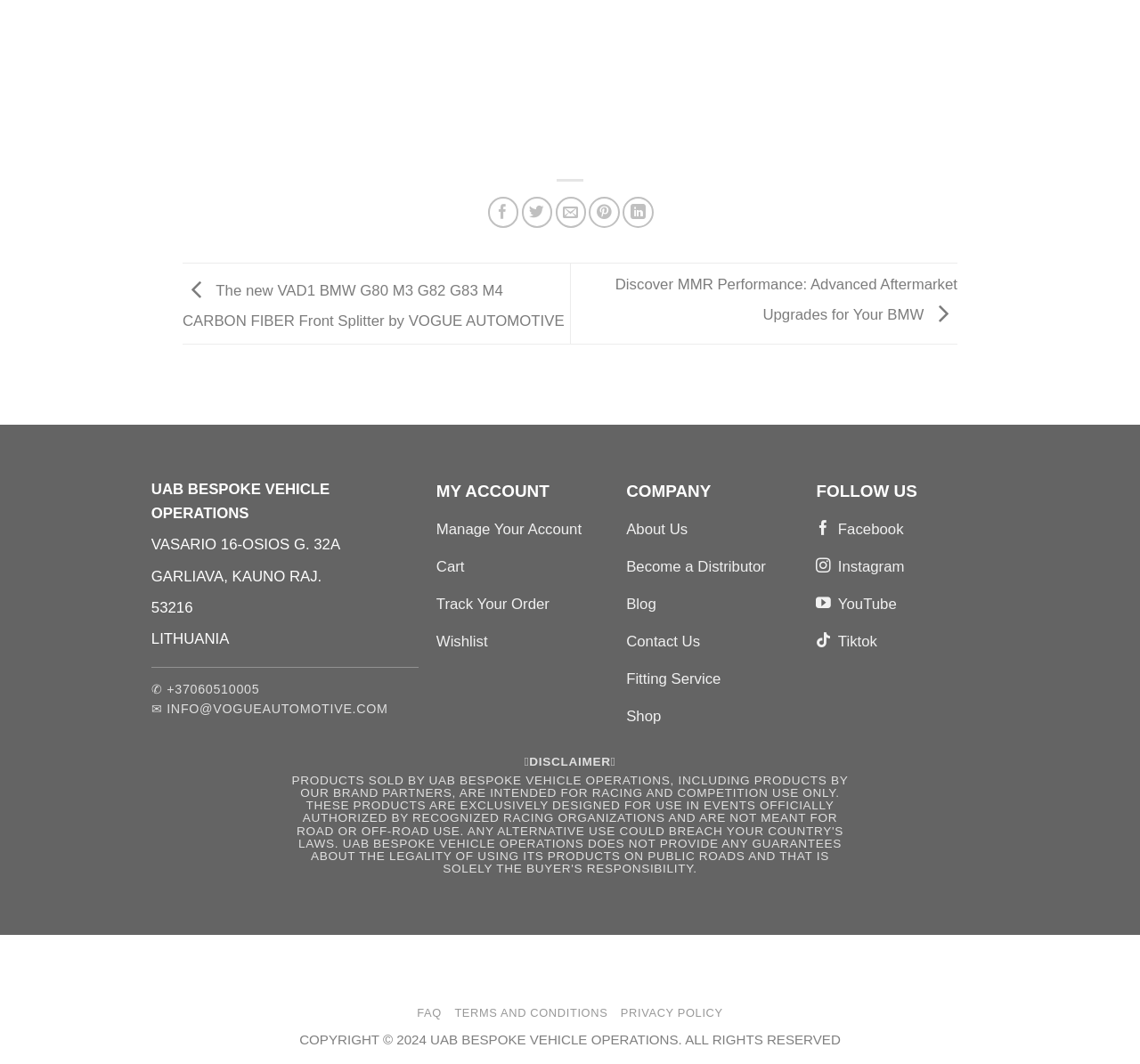Provide a single word or phrase answer to the question: 
What is the purpose of the products sold by this company?

Racing and competition use only